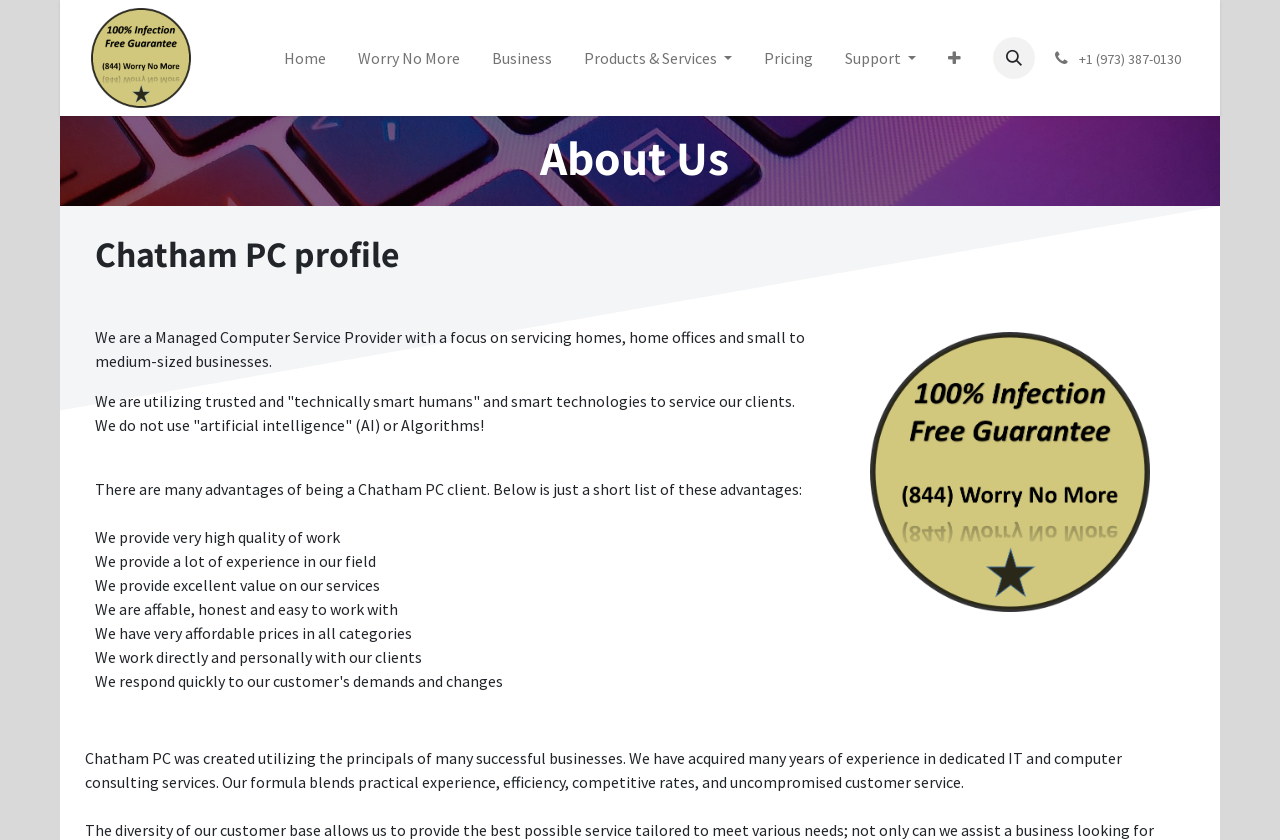Please answer the following question as detailed as possible based on the image: 
What is the advantage of being a Chatham PC client?

I found this by looking at the list of advantages mentioned in the StaticText elements, which includes 'We provide very high quality of work', 'We provide a lot of experience in our field', and so on. This suggests that one of the advantages of being a Chatham PC client is receiving high-quality work.